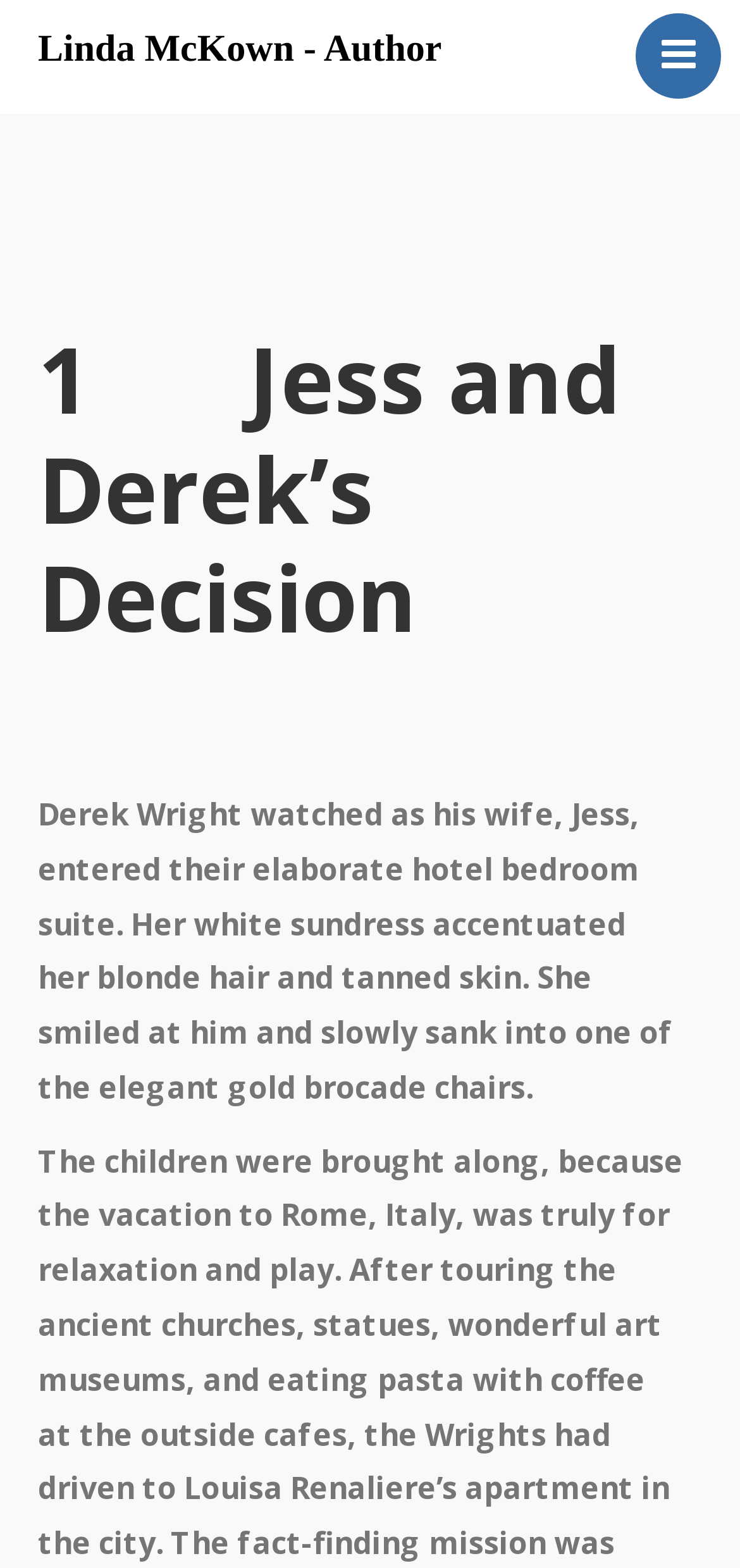Kindly determine the bounding box coordinates for the clickable area to achieve the given instruction: "View Coming Books".

[0.154, 0.172, 0.846, 0.213]